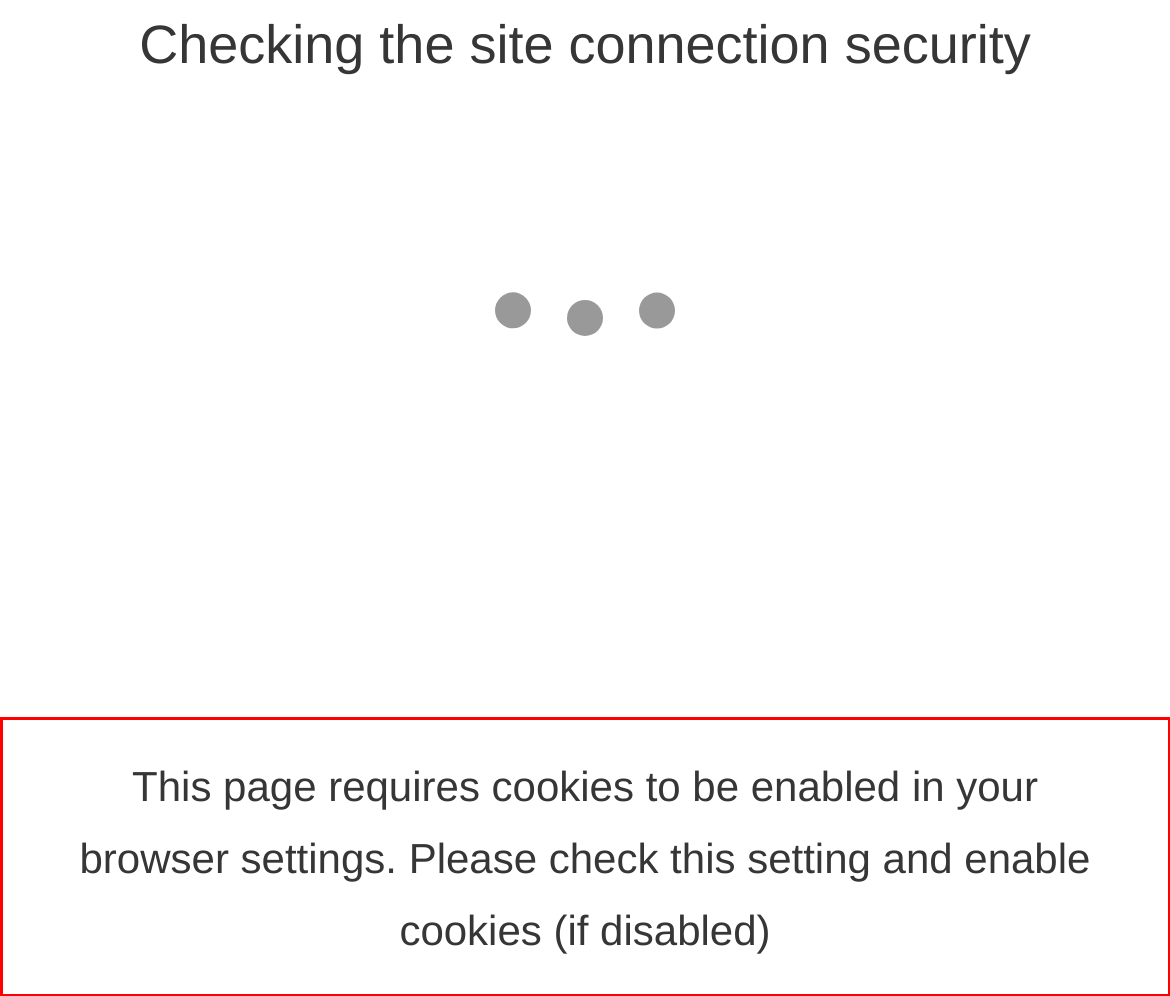Please examine the webpage screenshot containing a red bounding box and use OCR to recognize and output the text inside the red bounding box.

This page requires cookies to be enabled in your browser settings. Please check this setting and enable cookies (if disabled)